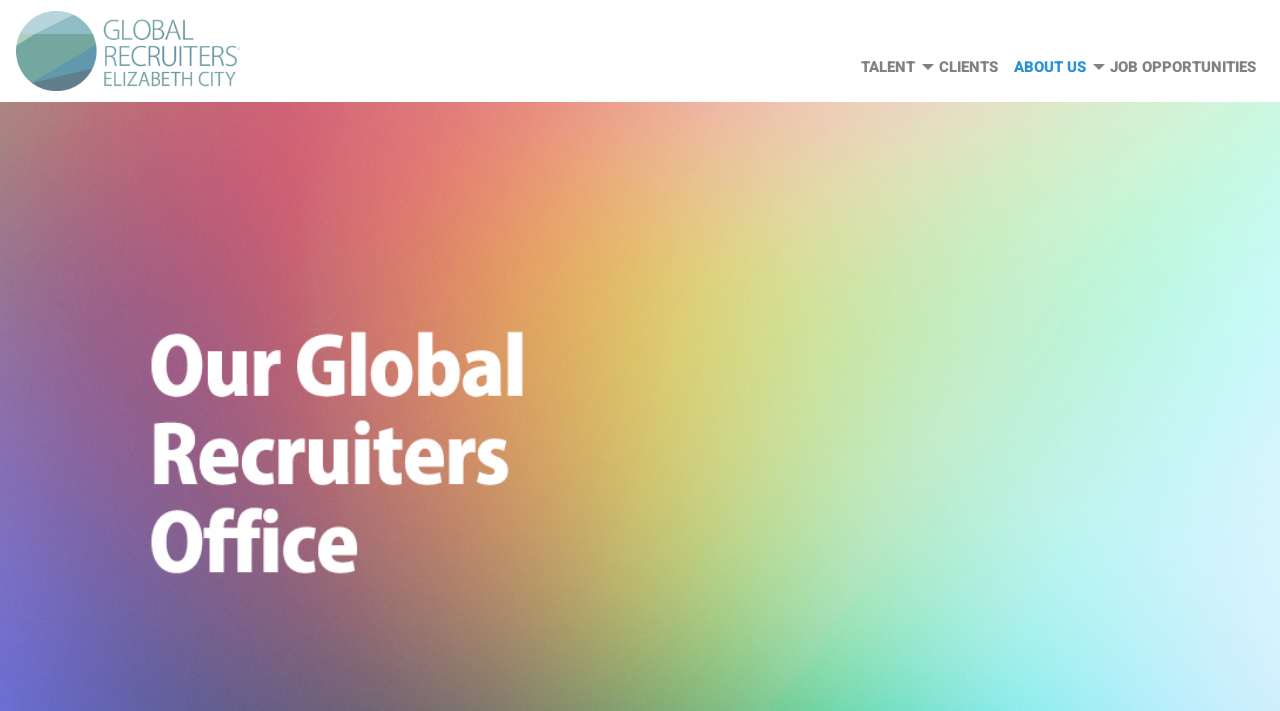Are there any images in the top menu bar?
Using the visual information, reply with a single word or short phrase.

Yes